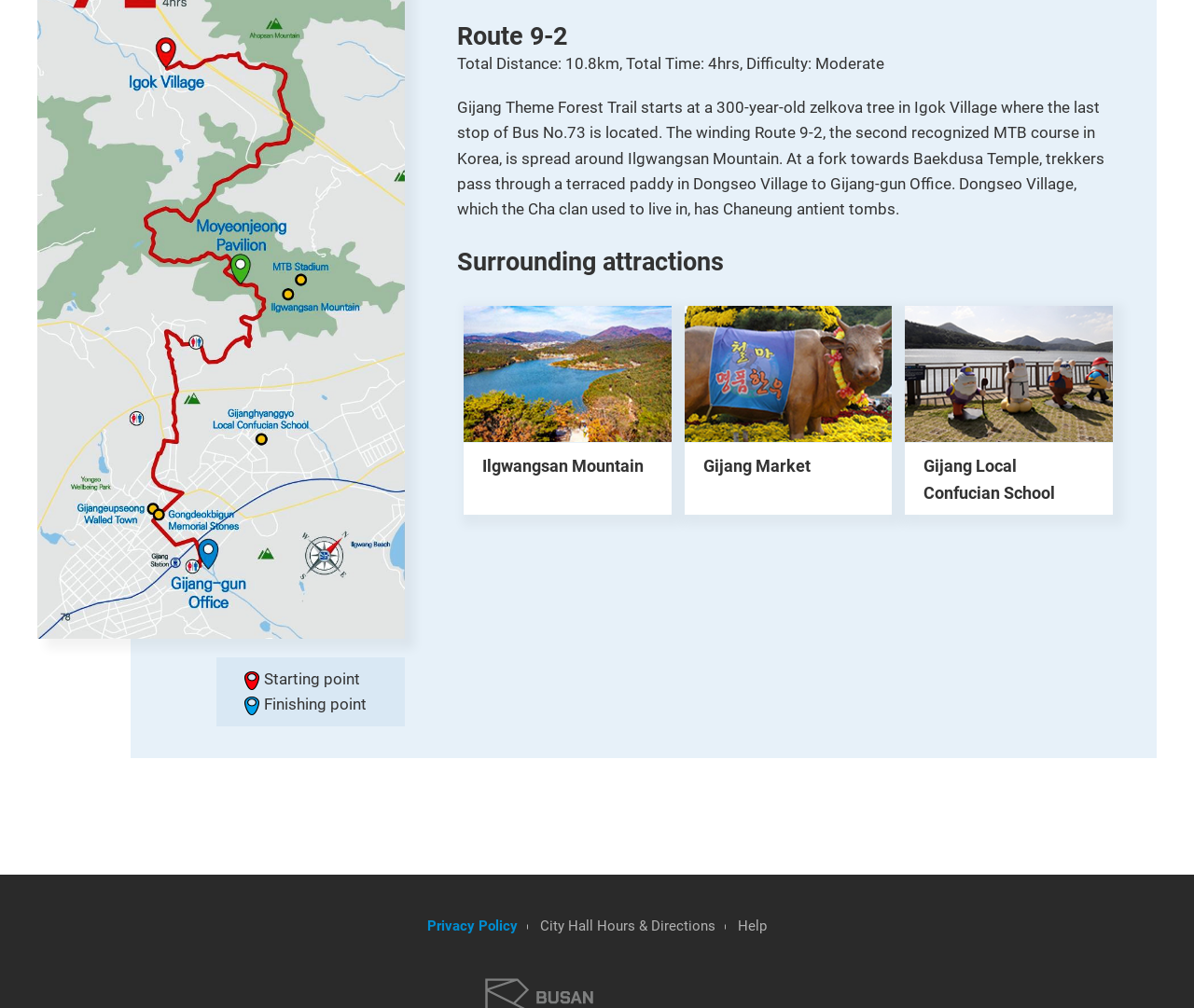What is the difficulty level of Route 9-2?
Refer to the image and answer the question using a single word or phrase.

Moderate